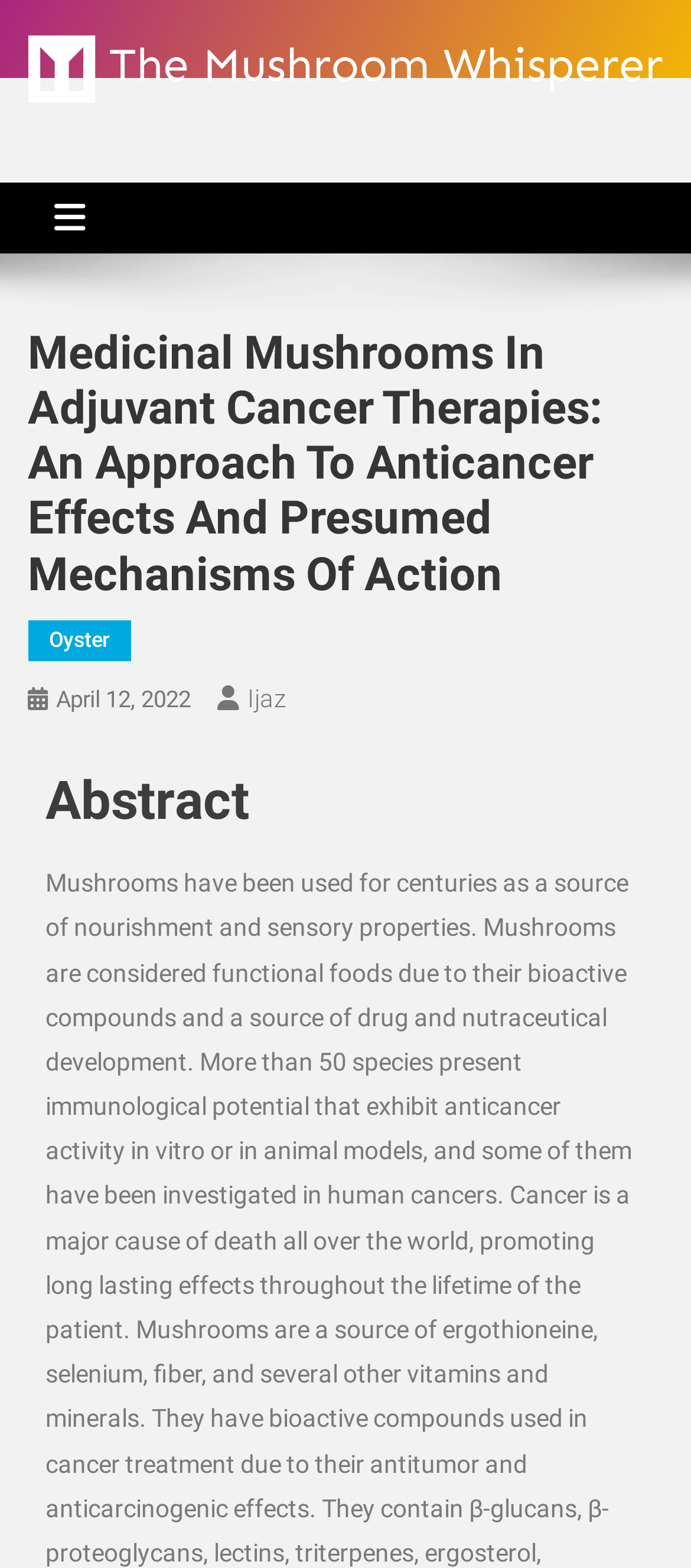What is the date of the article?
Respond with a short answer, either a single word or a phrase, based on the image.

April 12, 2022